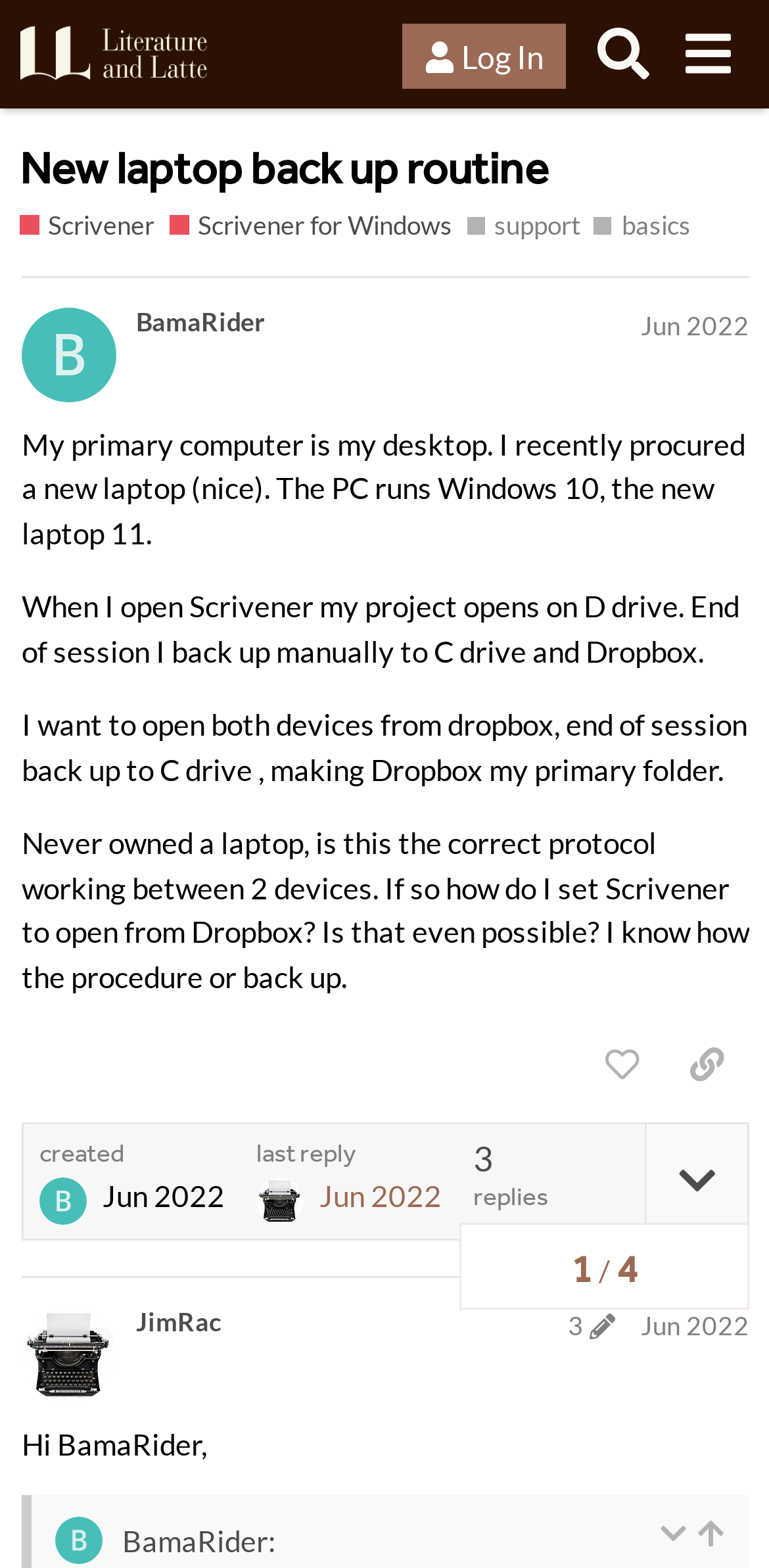Can you find the bounding box coordinates for the element to click on to achieve the instruction: "Search for topics"?

[0.755, 0.008, 0.865, 0.061]